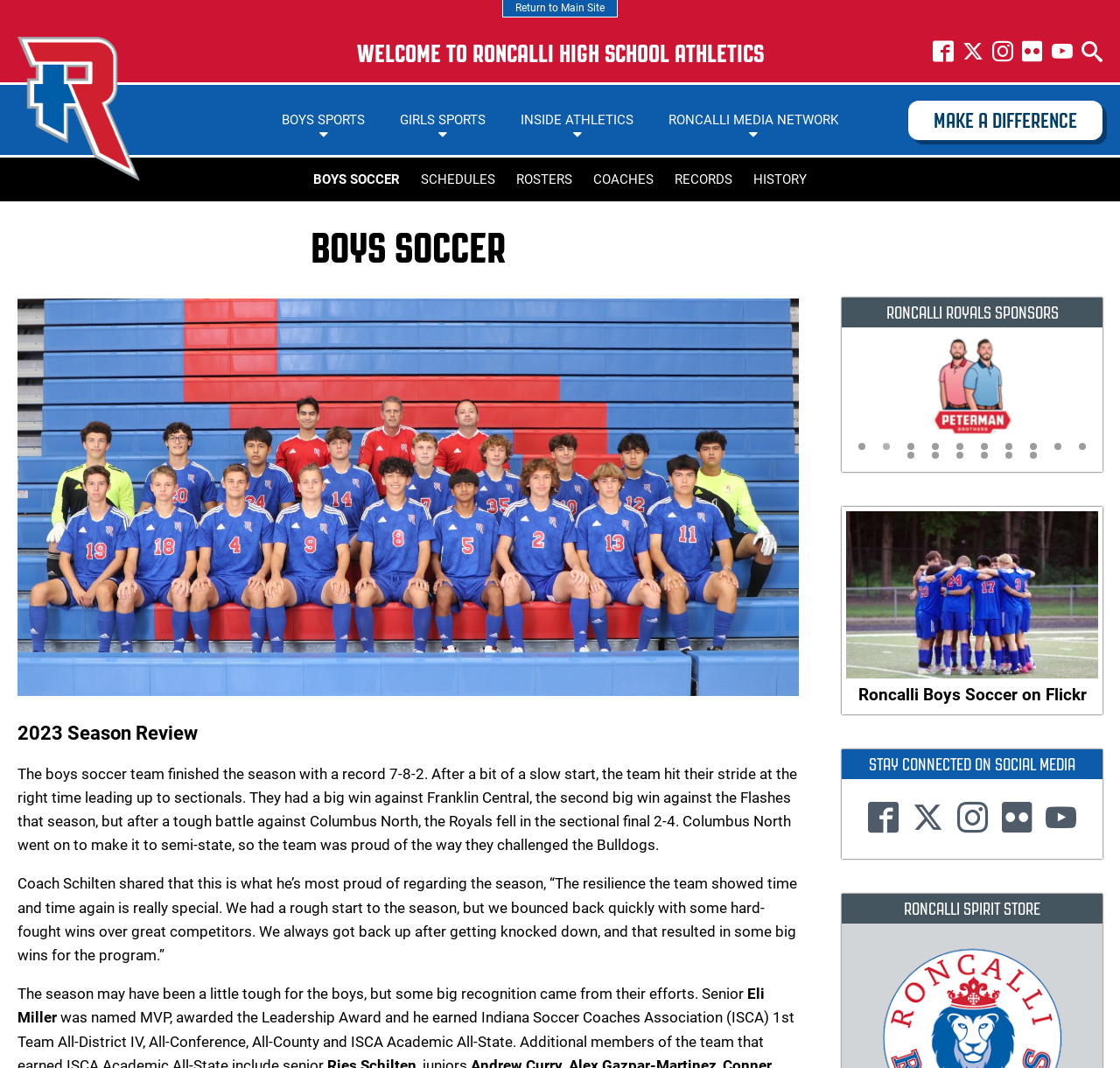Based on the element description "Roncalli Media Network", predict the bounding box coordinates of the UI element.

[0.581, 0.096, 0.764, 0.141]